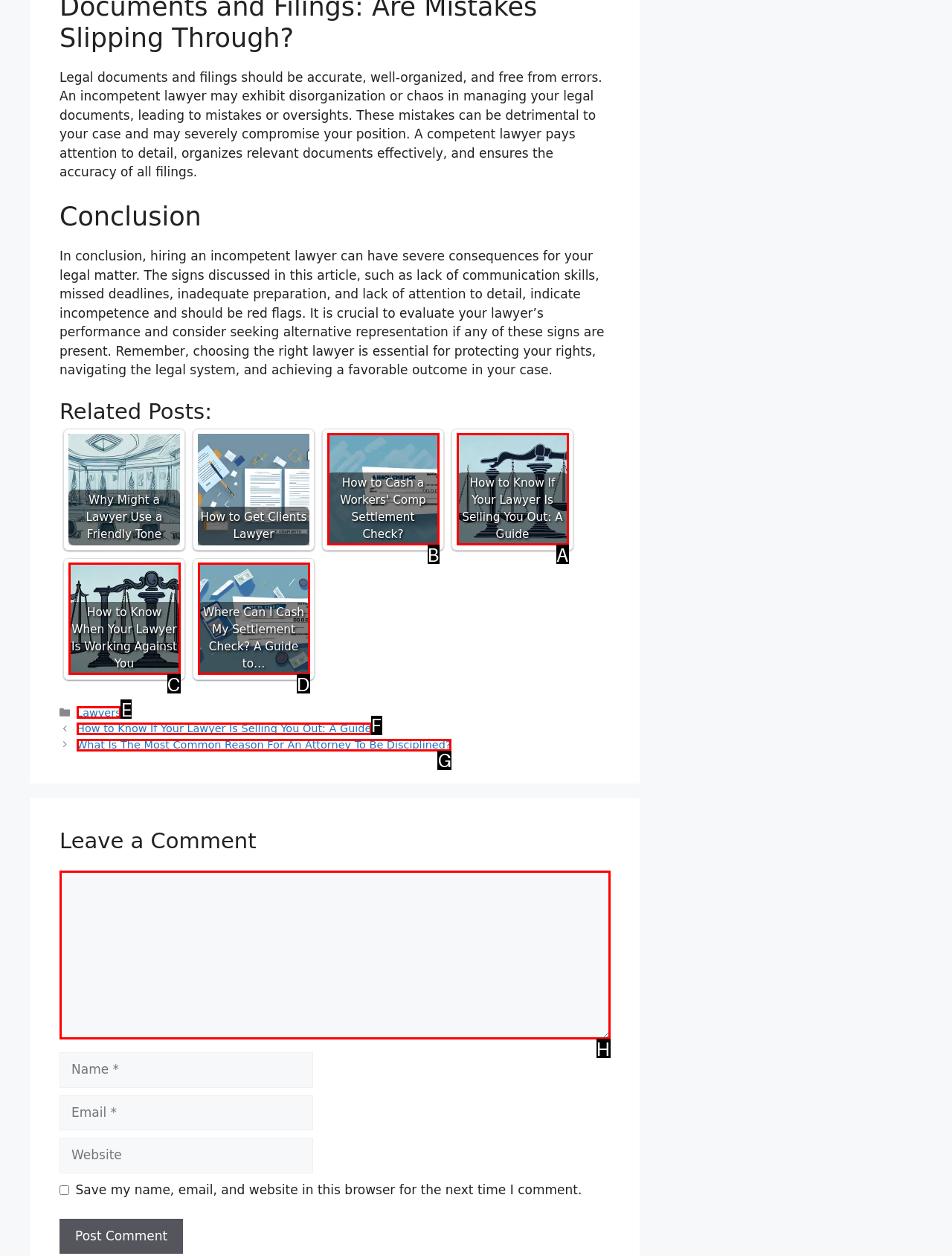Identify the correct option to click in order to accomplish the task: Click the link 'How to Know If Your Lawyer Is Selling You Out: A Guide' Provide your answer with the letter of the selected choice.

A